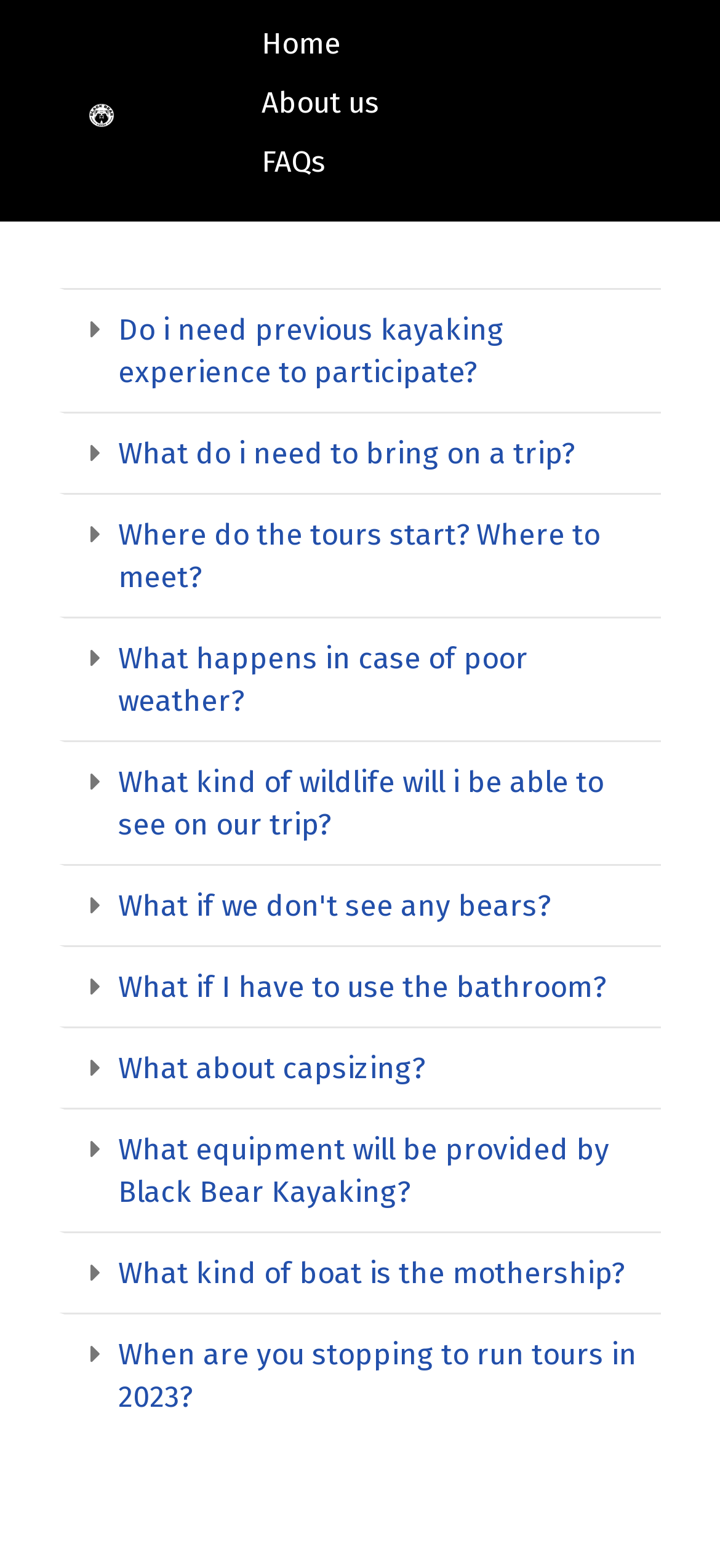Explain in detail what you observe on this webpage.

This webpage is about Black Bear Kayaking Tofino, a company that offers bearwatching tours from a kayak. At the top left corner, there is a logo with a link to the homepage, accompanied by an image with the company's name. To the right of the logo, there are three links: "Home", "About us", and "FAQs", which are likely part of the main navigation menu.

The main content of the page is divided into sections, each with a heading that asks a question related to the bearwatching tours. There are 10 sections in total, with questions such as "Do I need previous kayaking experience to participate?", "What do I need to bring on a trip?", and "What kind of wildlife will I be able to see on our trip?". Each section has a link with the same text as the heading, which likely leads to more detailed information about the topic.

The sections are arranged vertically, with each one below the previous one, and take up most of the page's content area. The layout is clean and easy to follow, with clear headings and concise text. Overall, the webpage appears to be a Frequently Asked Questions page, providing visitors with essential information about the bearwatching tours offered by Black Bear Kayaking Tofino.